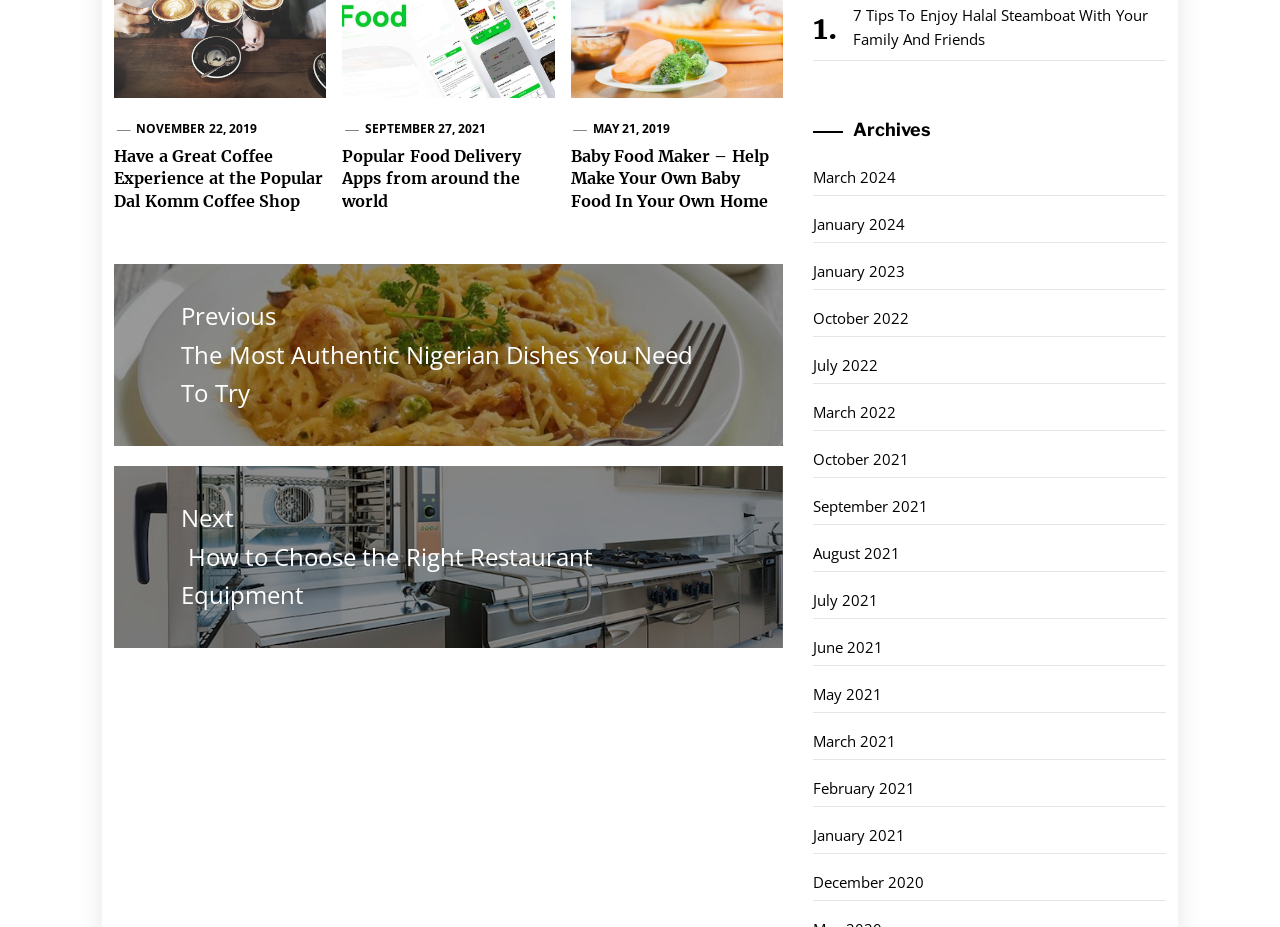Locate the bounding box coordinates of the clickable region to complete the following instruction: "View post about Dal Komm Coffee Shop."

[0.089, 0.157, 0.253, 0.227]